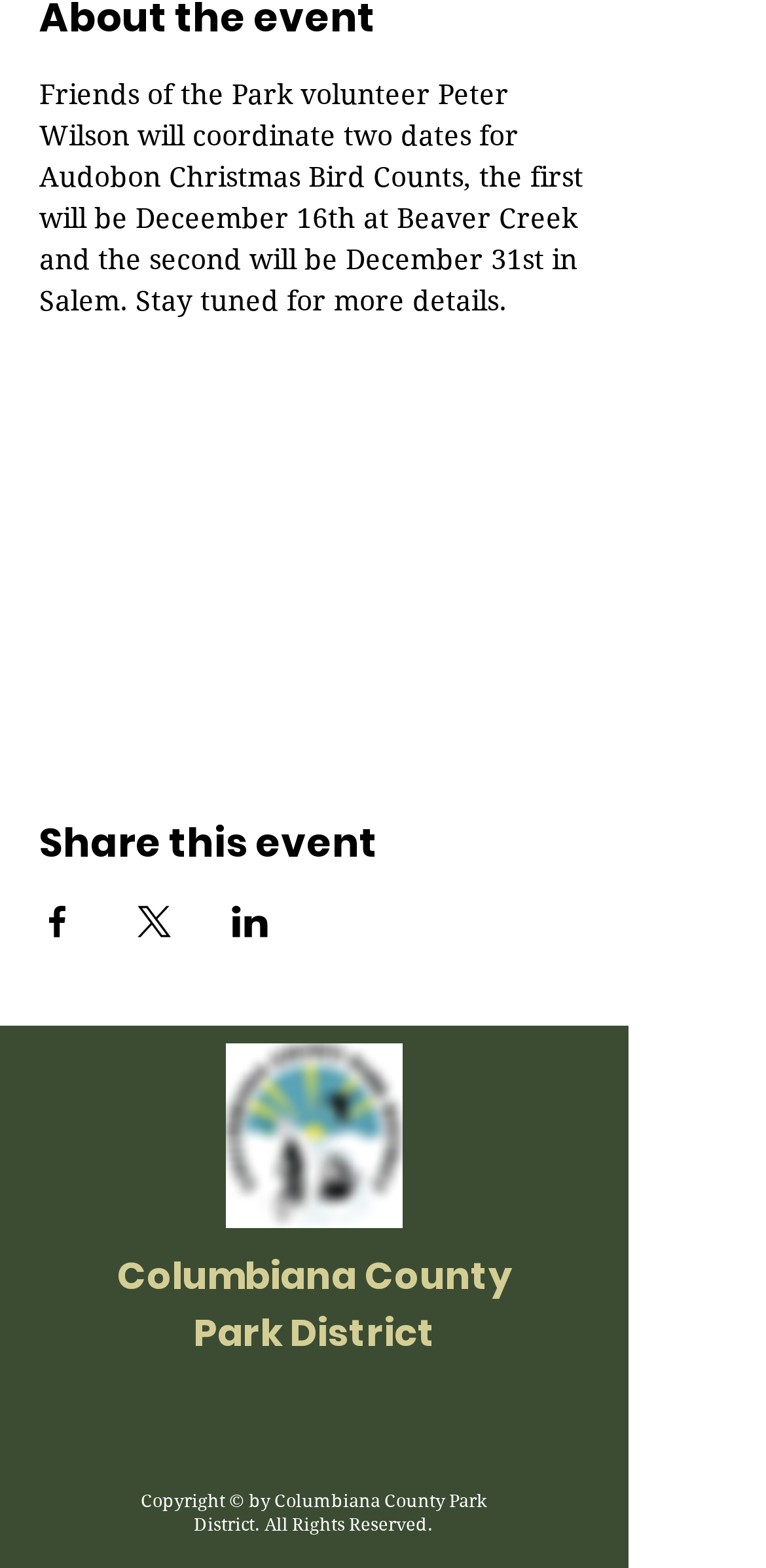What is the name of the person coordinating the Audobon Christmas Bird Counts?
Could you answer the question with a detailed and thorough explanation?

The answer can be found in the StaticText element with the text 'Friends of the Park volunteer Peter Wilson will coordinate two dates for Audobon Christmas Bird Counts...'. This text is located at the top of the webpage and provides information about the event.